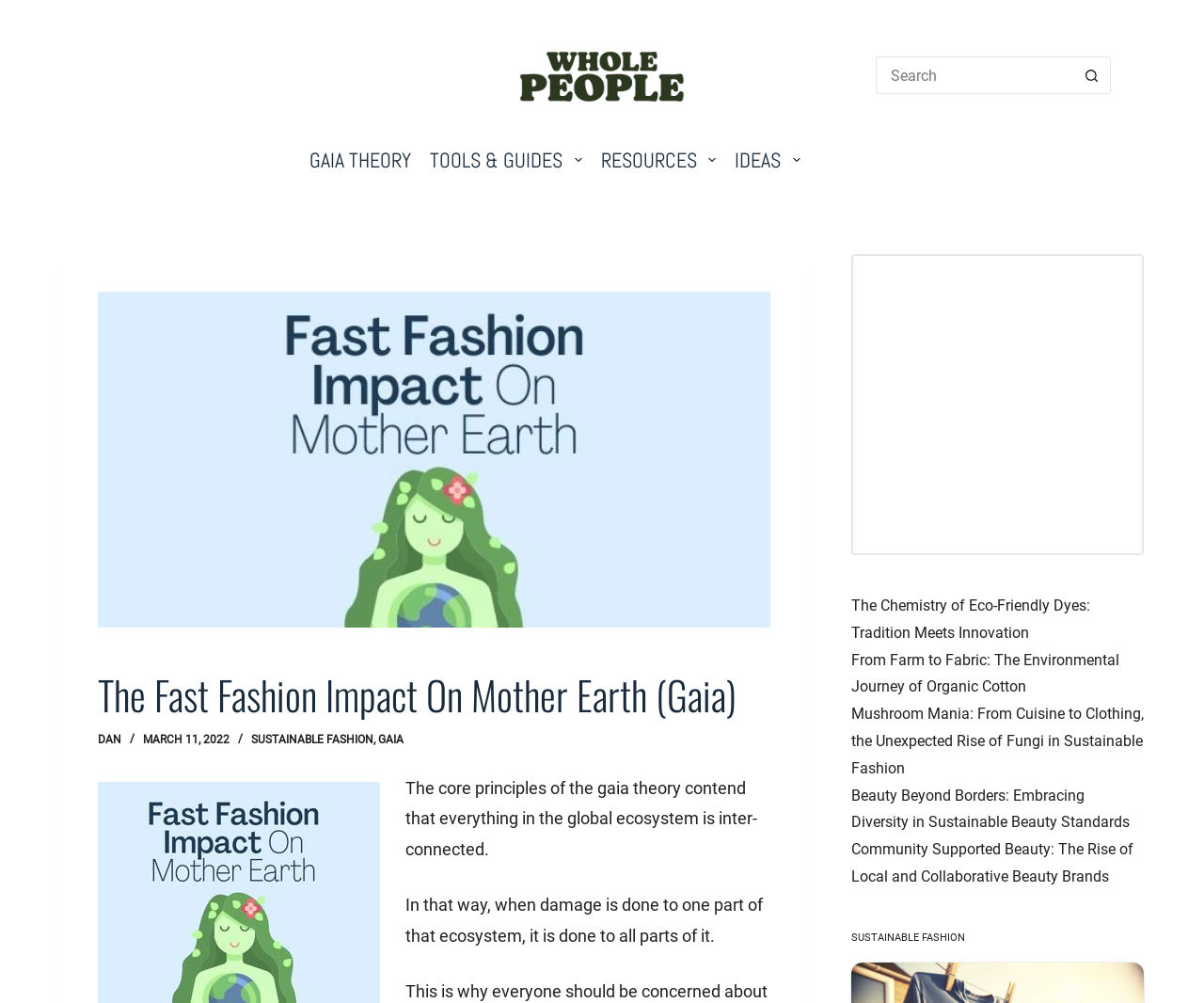Identify and provide the title of the webpage.

The Fast Fashion Impact On Mother Earth (Gaia)